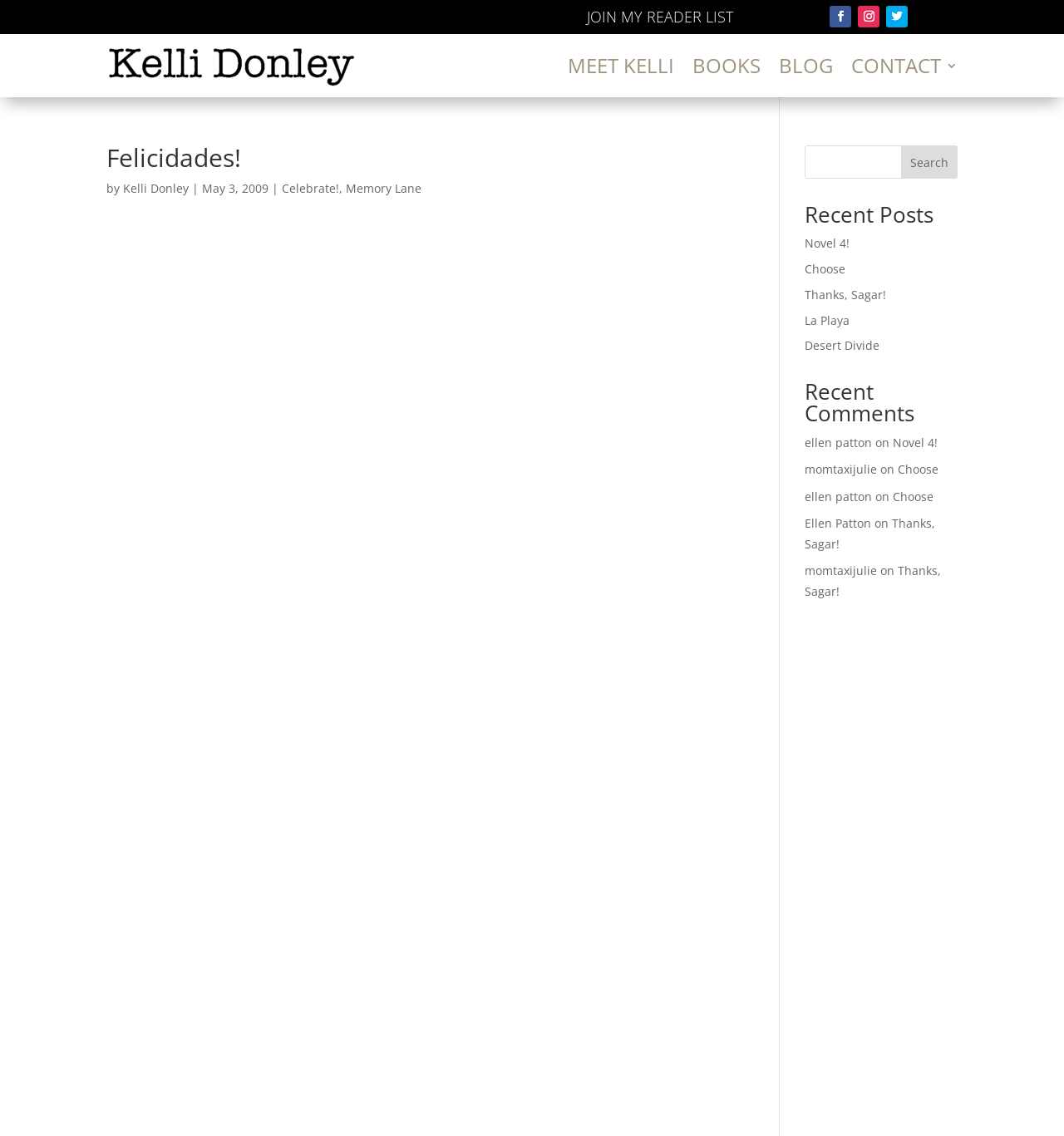Locate the bounding box coordinates of the element's region that should be clicked to carry out the following instruction: "Read the comment from 'ellen patton'". The coordinates need to be four float numbers between 0 and 1, i.e., [left, top, right, bottom].

[0.756, 0.383, 0.82, 0.397]